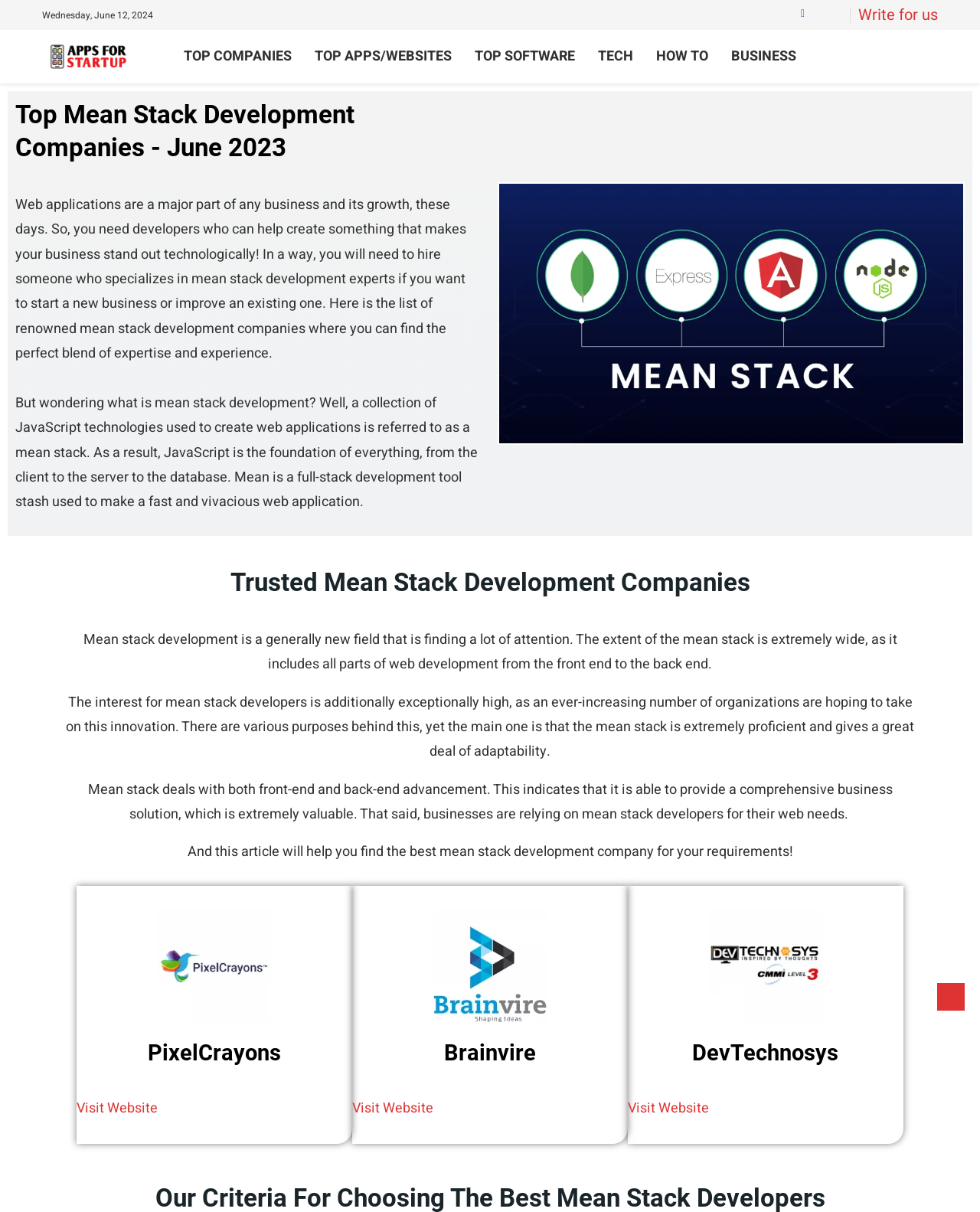Please find the bounding box coordinates for the clickable element needed to perform this instruction: "Learn about Brainvire".

[0.359, 0.857, 0.641, 0.881]